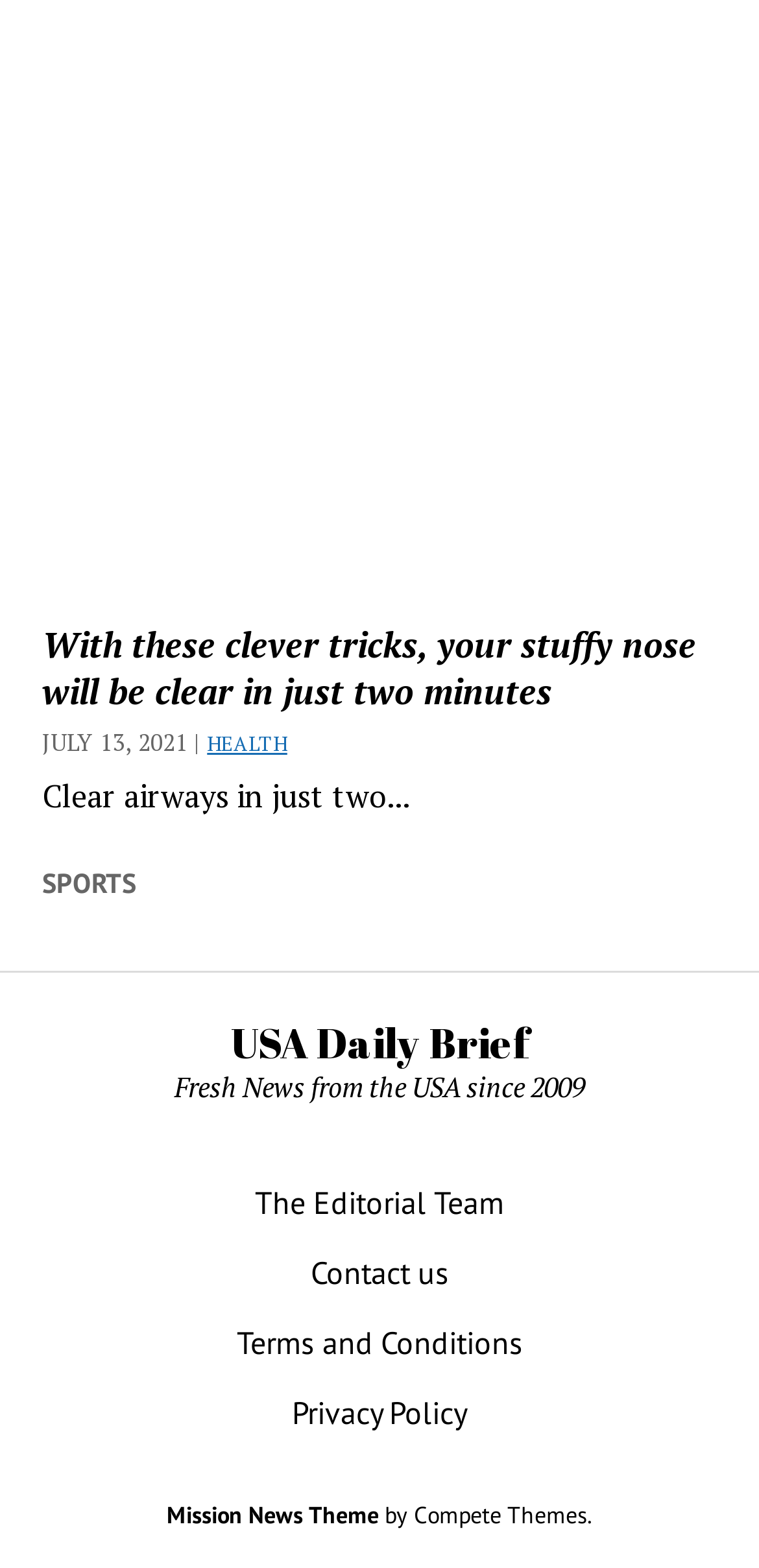Please mark the bounding box coordinates of the area that should be clicked to carry out the instruction: "Visit the HEALTH section".

[0.273, 0.466, 0.378, 0.483]